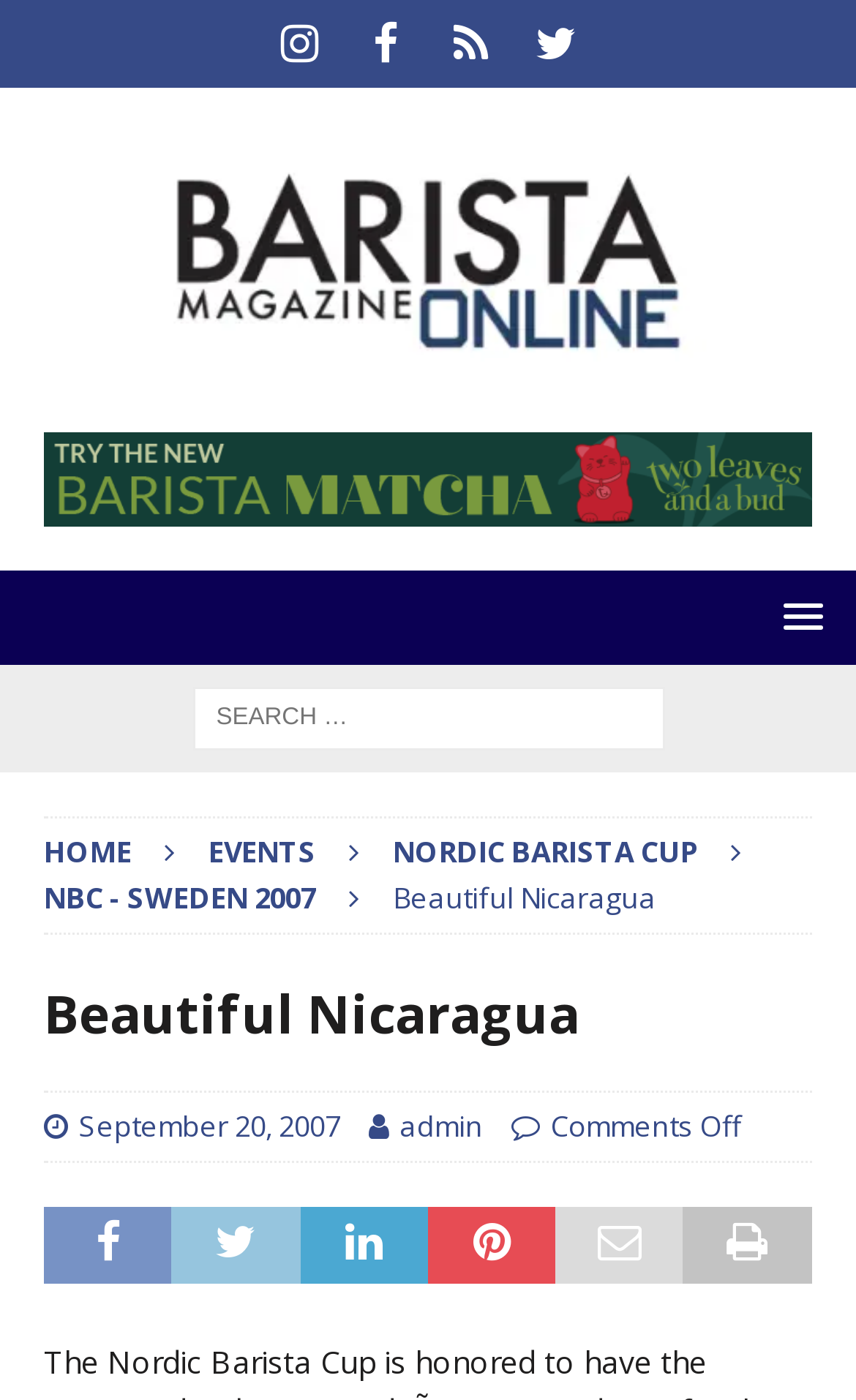Describe all the key features of the webpage in detail.

The webpage is about Barista Magazine Online, with a focus on "Beautiful Nicaragua". At the top, there are four social media links, including Instagram, Facebook, Threads, and Twitter, aligned horizontally and taking up about 40% of the screen width. 

Below the social media links, there is a large logo of Barista Magazine Online, spanning almost the entire screen width. 

On the left side, there is a leaderboard banner ad for "New Barista Matcha" from Two Leaves and a Bud, which takes up about 30% of the screen height. 

On the top right, there is a button with a popup menu. 

Below the button, there is a search bar that spans the entire screen width, with a search box labeled "Search for:".

The main navigation menu is located below the search bar, with links to "HOME", "EVENTS", "NORDIC BARISTA CUP", and "NBC - SWEDEN 2007". 

The main content of the page is an article titled "Beautiful Nicaragua", which takes up about 60% of the screen height. The article has a heading, a date "September 20, 2007", an author "admin", and a note "Comments Off".